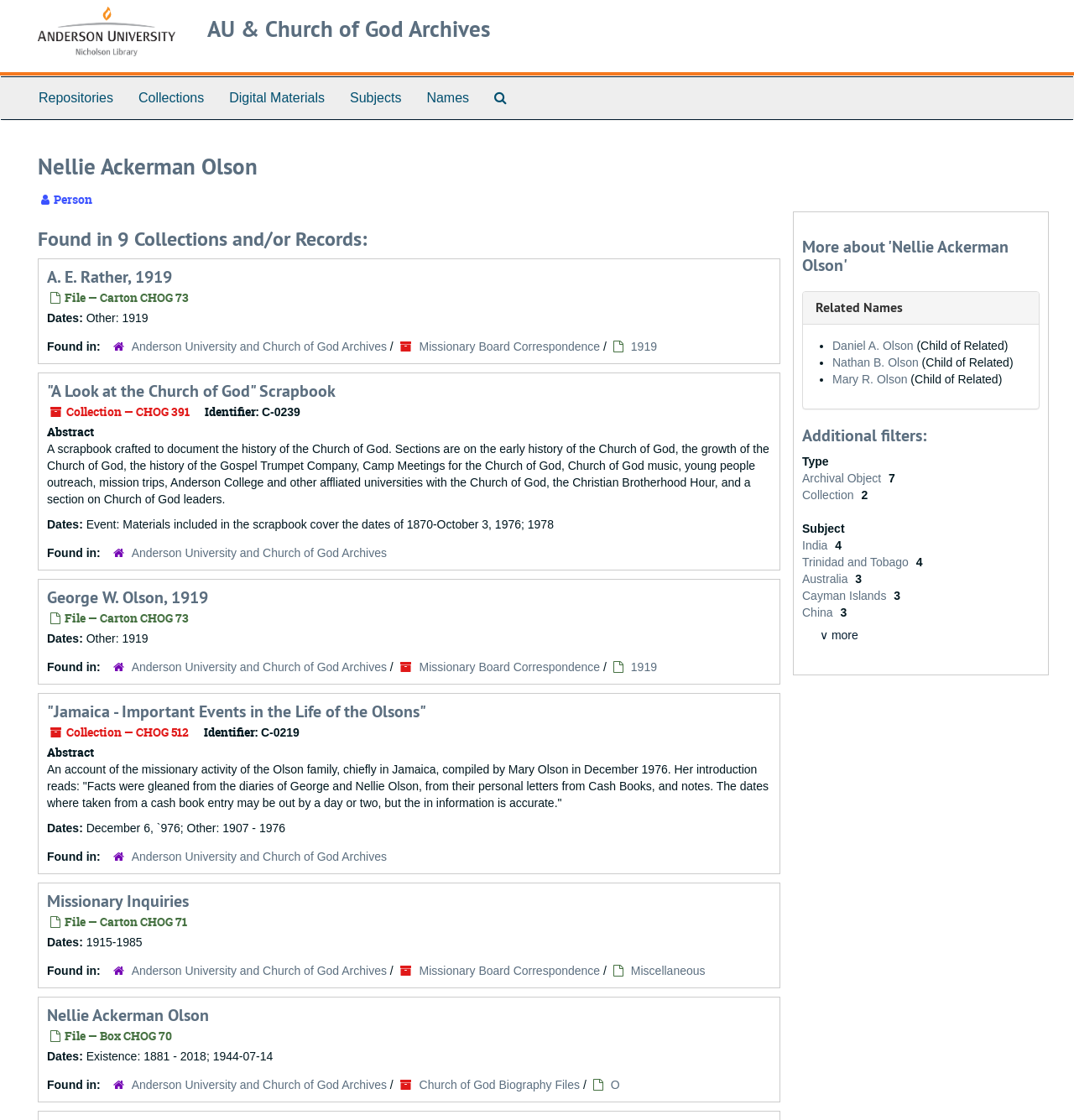Provide the bounding box coordinates of the area you need to click to execute the following instruction: "Go to home page".

None